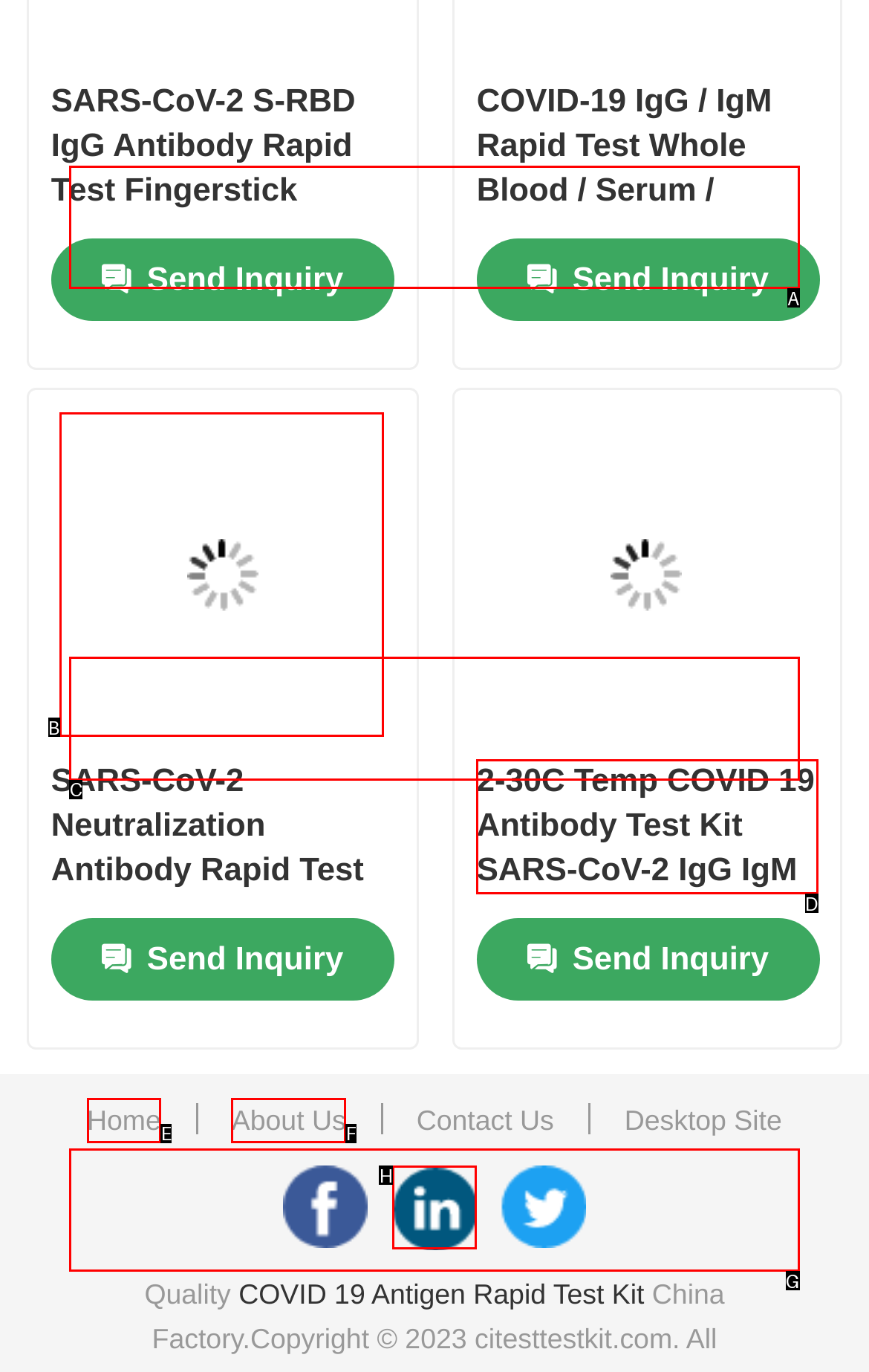From the given choices, indicate the option that best matches: parent_node: Search name="s"
State the letter of the chosen option directly.

None